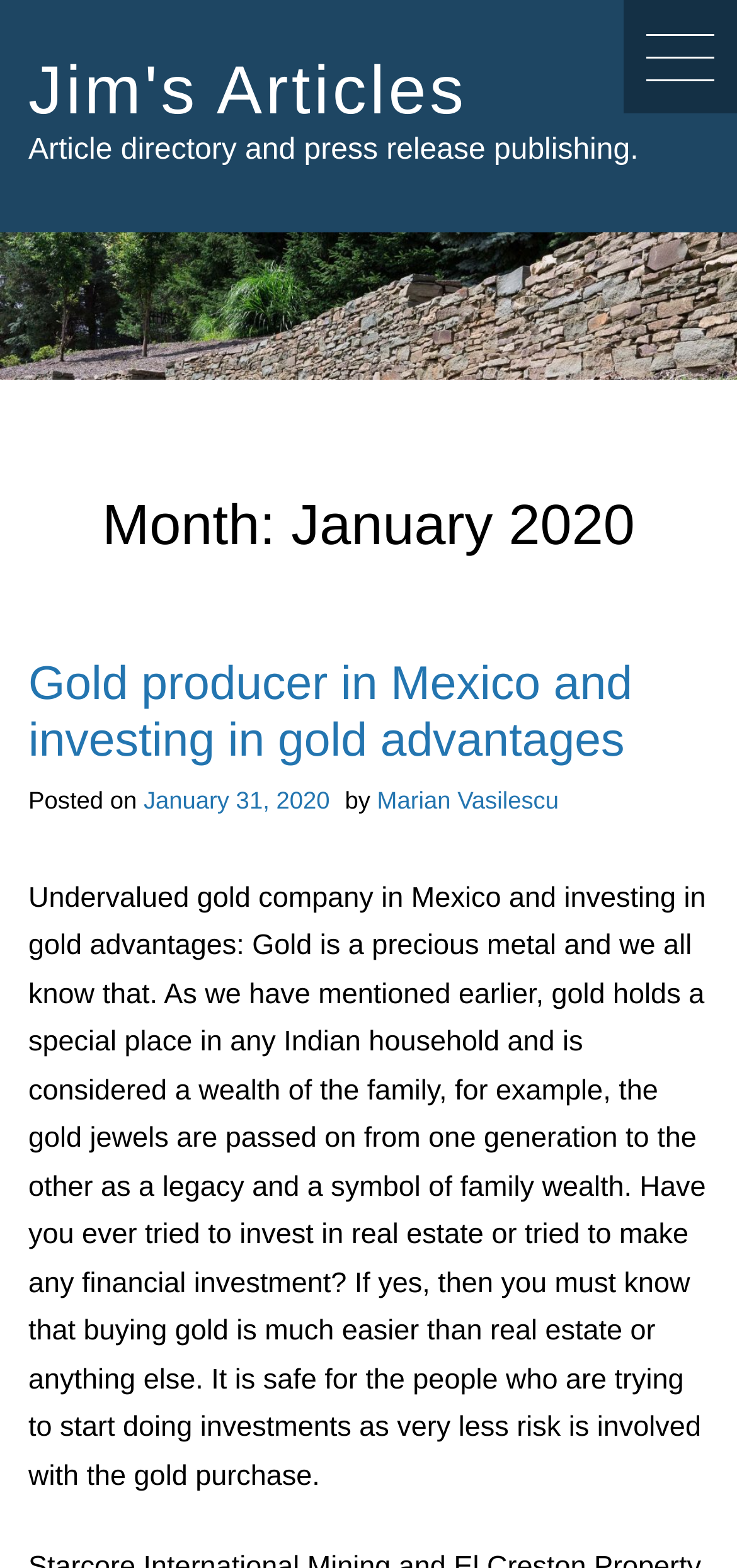Who is the author of the article?
Please provide a comprehensive and detailed answer to the question.

I found the answer by looking at the link element 'Marian Vasilescu' which is a child element of the HeaderAsNonLandmark element and is preceded by the text 'by'.